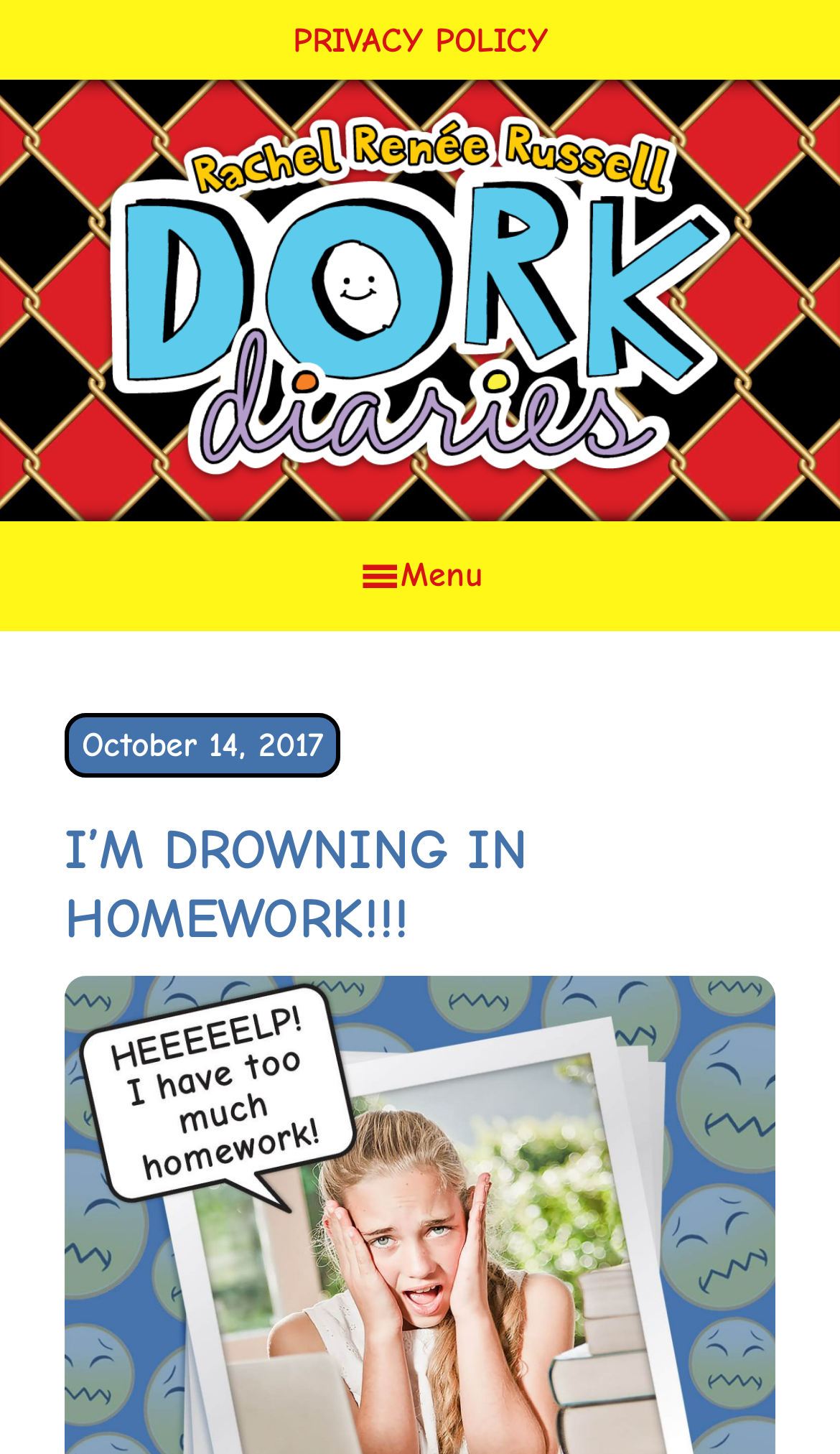What is the purpose of the button with the menu icon?
Based on the screenshot, answer the question with a single word or phrase.

To open a menu